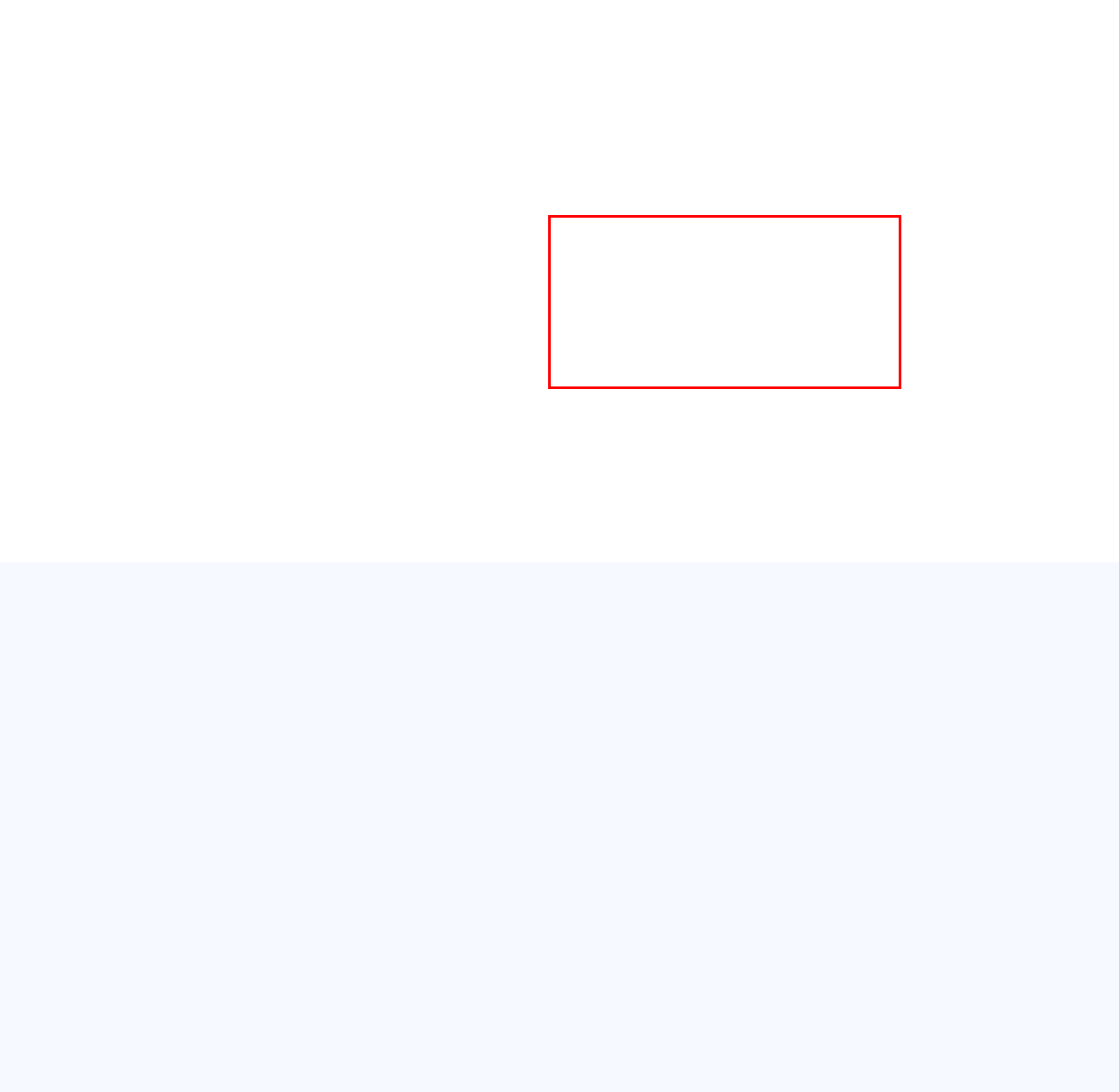Given a webpage screenshot with a red bounding box, perform OCR to read and deliver the text enclosed by the red bounding box.

Sam is a designer, creative technologist, speaker, and mental health access and education activist. As Founder and CEO of NextStep Health, he serves our mission to empower communities toward resilience, wellbeing, and recovery.